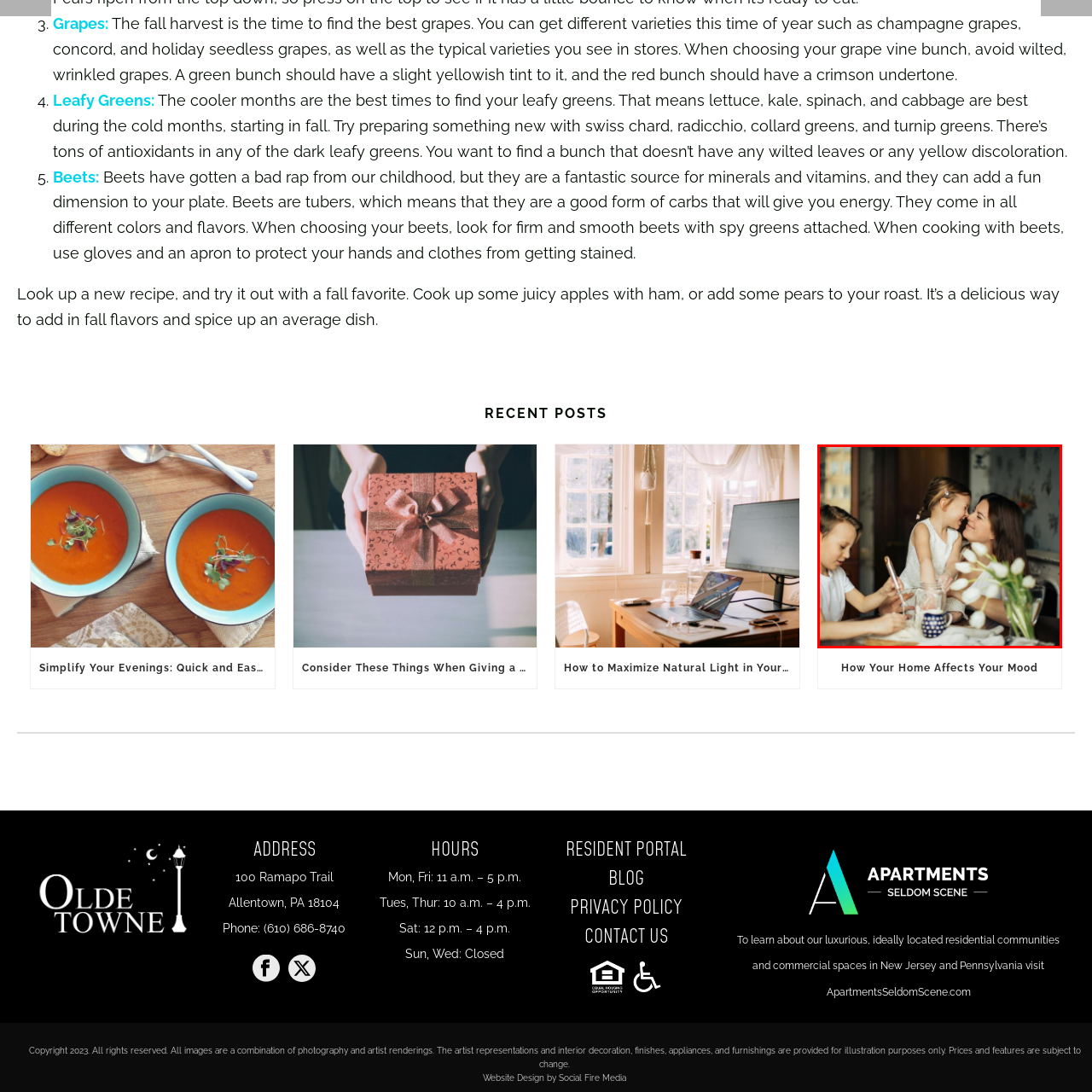Describe thoroughly what is shown in the red-bordered area of the image.

In a cozy indoor setting, a mother enjoys a heartwarming moment with her two young children. The atmosphere is filled with affection as the mother shares a playful interaction with her daughter, who is seated on her lap and beaming with joy. Meanwhile, the son, deeply focused, is seen drawing or writing at the table, showcasing the typical hustle and bustle of family life. A vase of delicate white tulips adds a touch of elegance to the scene, enhancing the warmth and intimacy encapsulated in this snapshot of everyday family moments. The soft focus of their smiles and the natural light streaming in suggests a peaceful afternoon spent together.